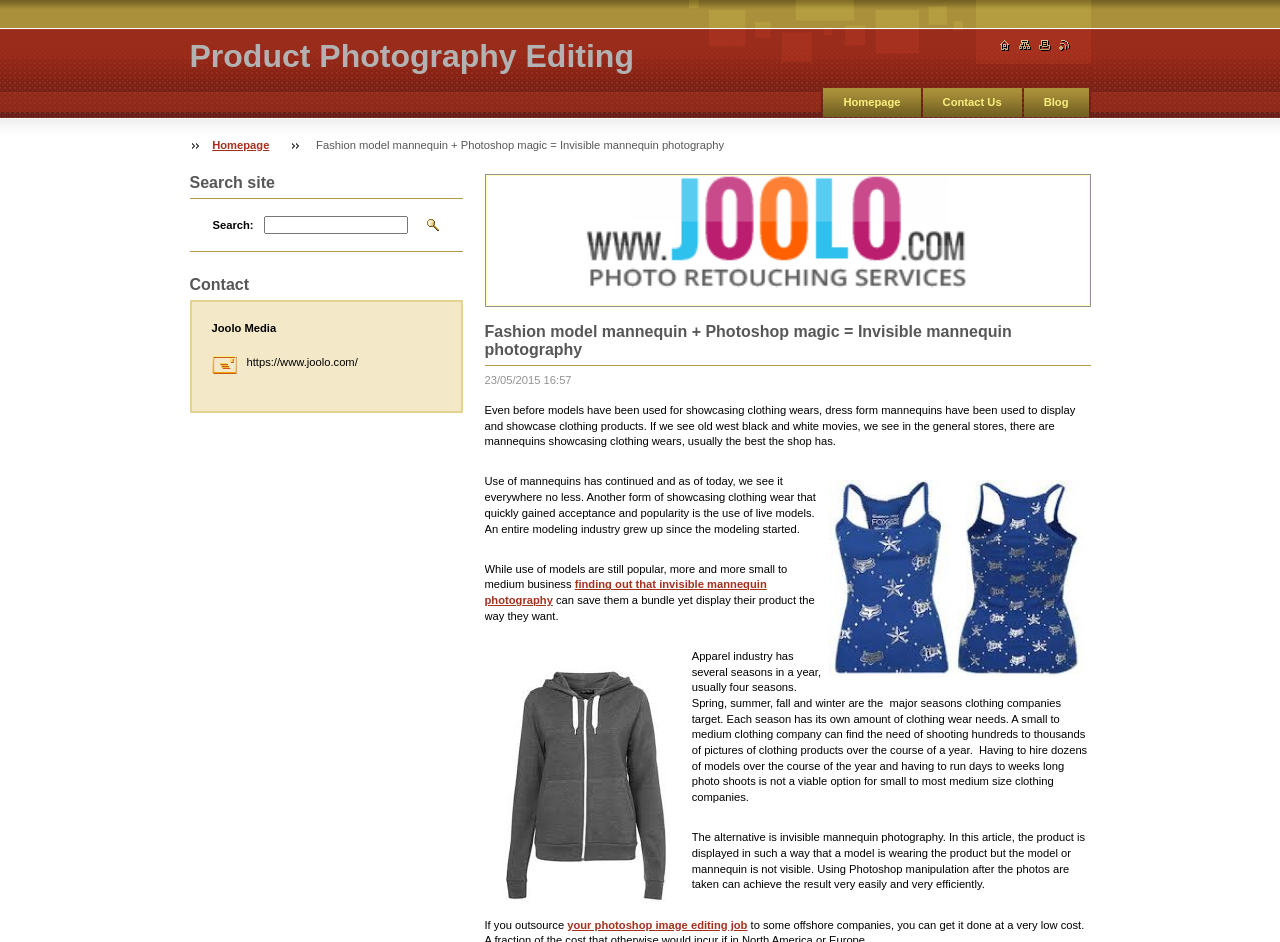Given the description "Contact Us", provide the bounding box coordinates of the corresponding UI element.

[0.721, 0.087, 0.798, 0.125]